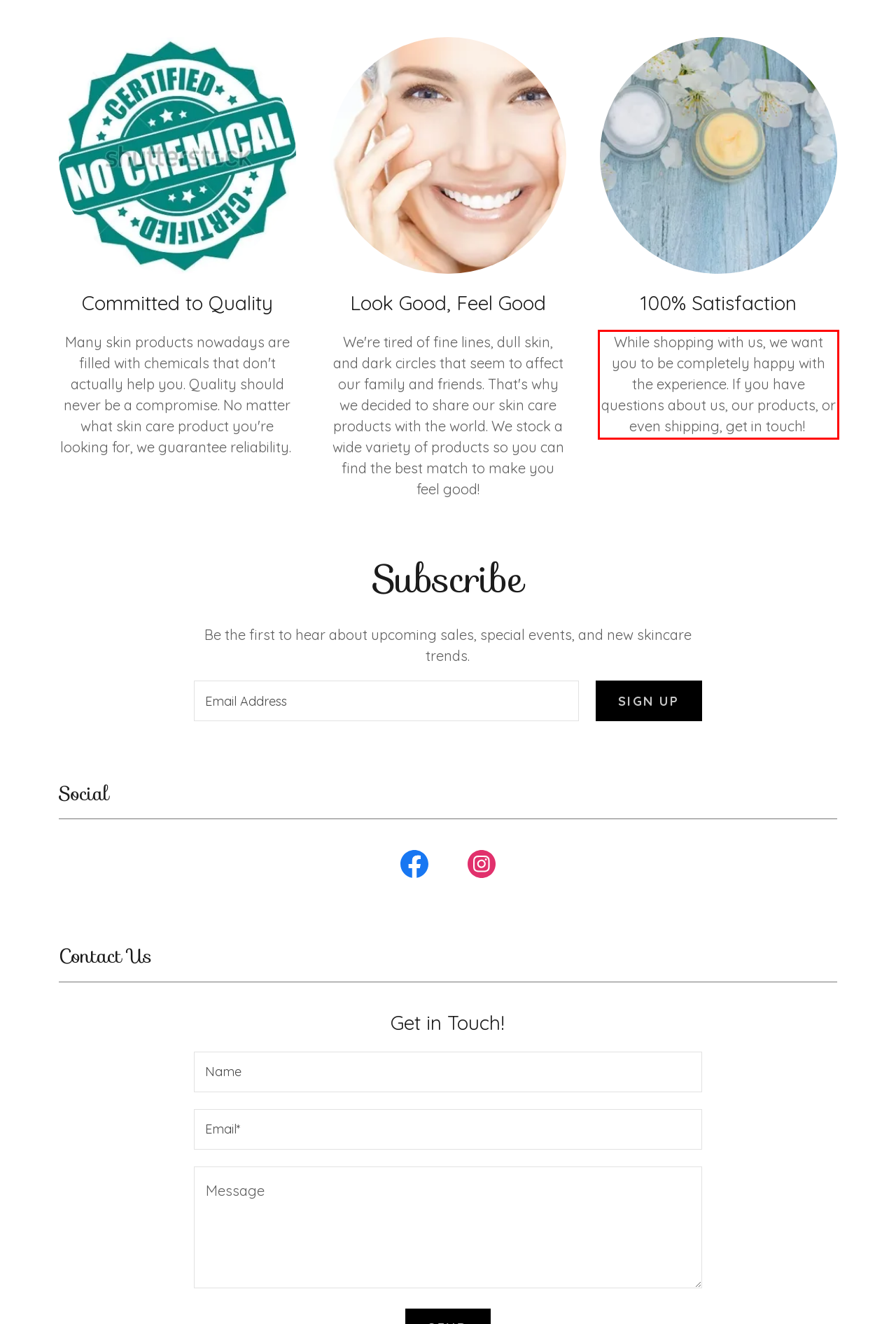Examine the webpage screenshot and use OCR to recognize and output the text within the red bounding box.

While shopping with us, we want you to be completely happy with the experience. If you have questions about us, our products, or even shipping, get in touch!